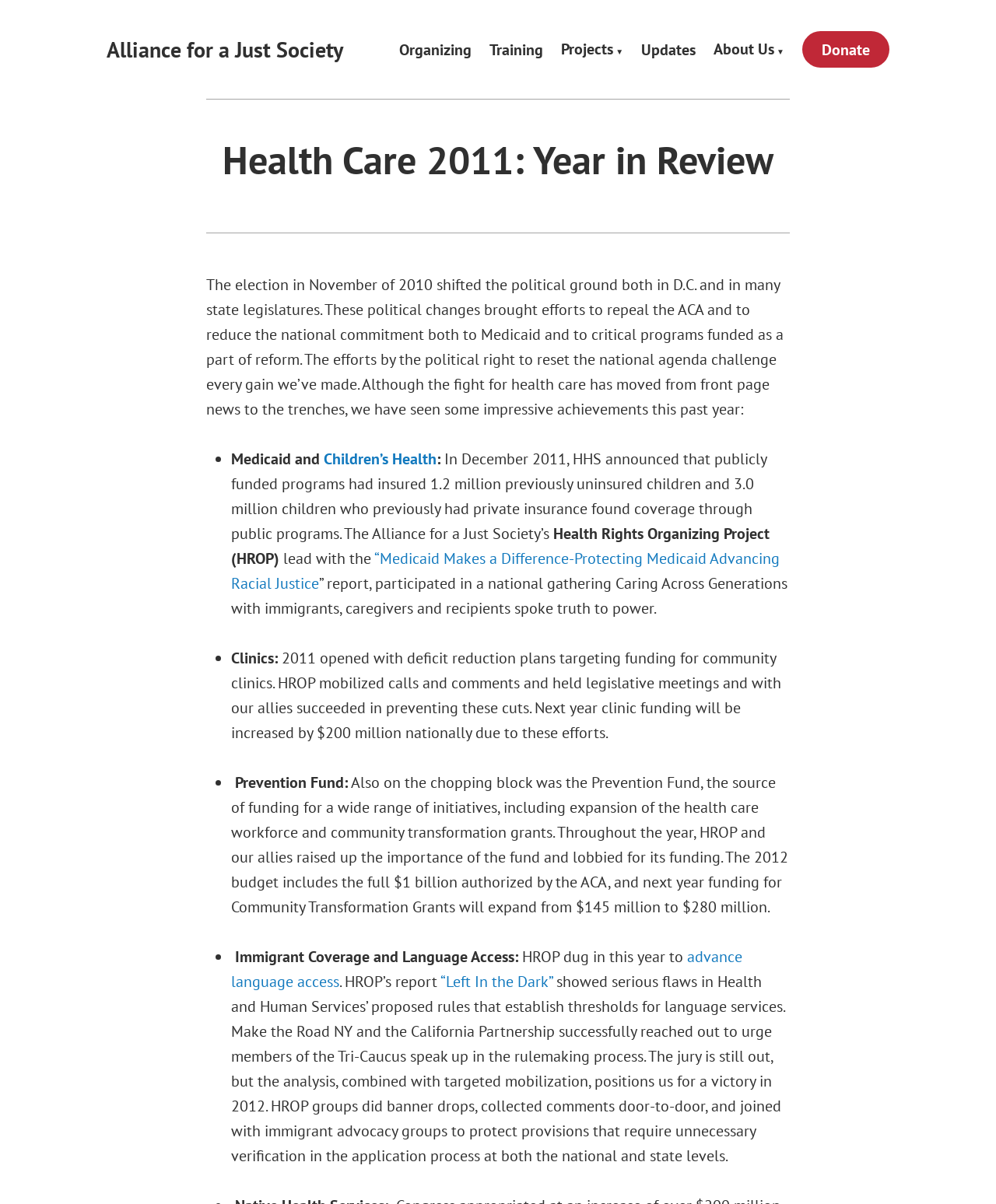Locate and provide the bounding box coordinates for the HTML element that matches this description: "About Us".

[0.716, 0.035, 0.788, 0.047]